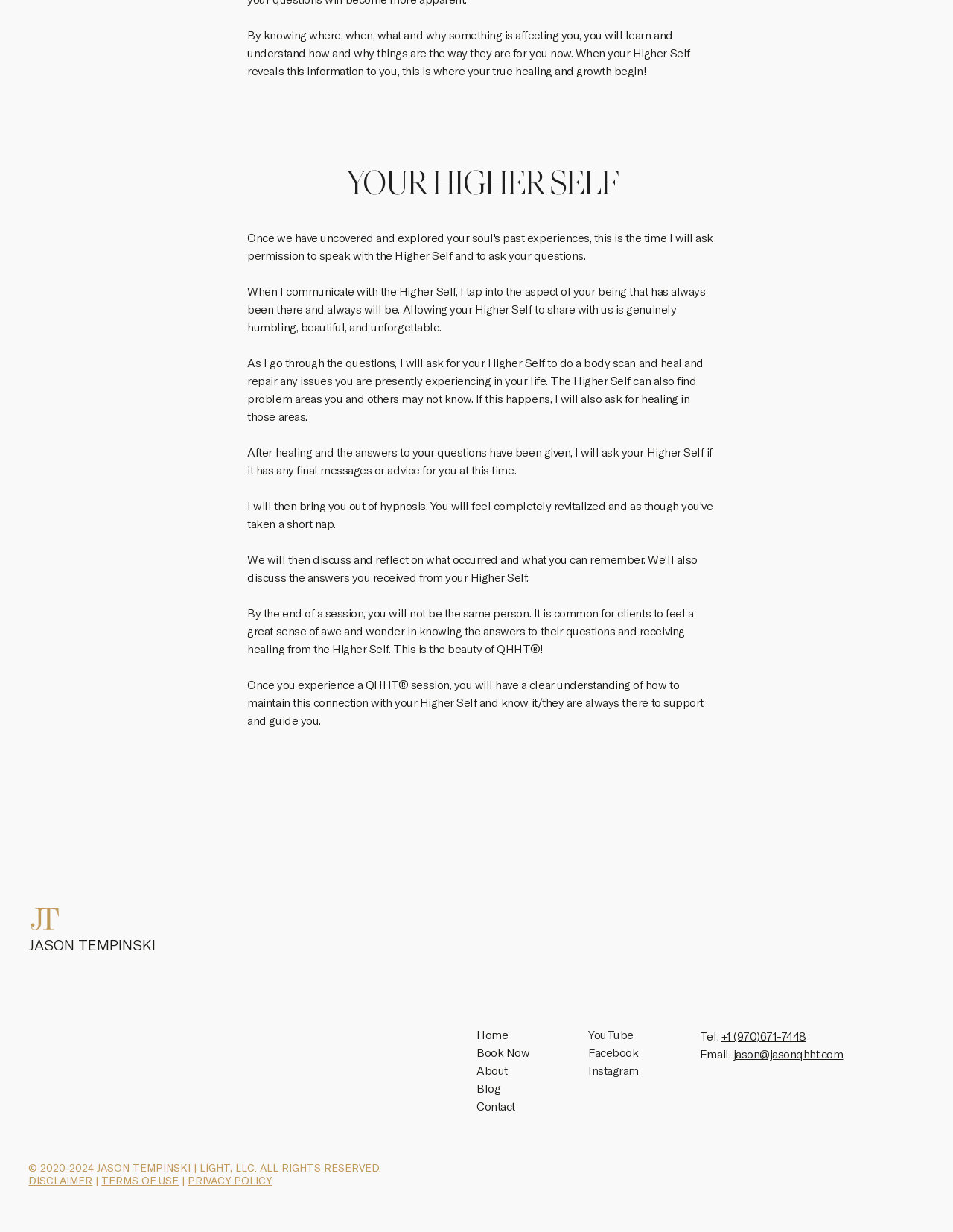Identify the bounding box coordinates of the element to click to follow this instruction: 'Click the 'Book Now' button'. Ensure the coordinates are four float values between 0 and 1, provided as [left, top, right, bottom].

[0.5, 0.848, 0.556, 0.86]